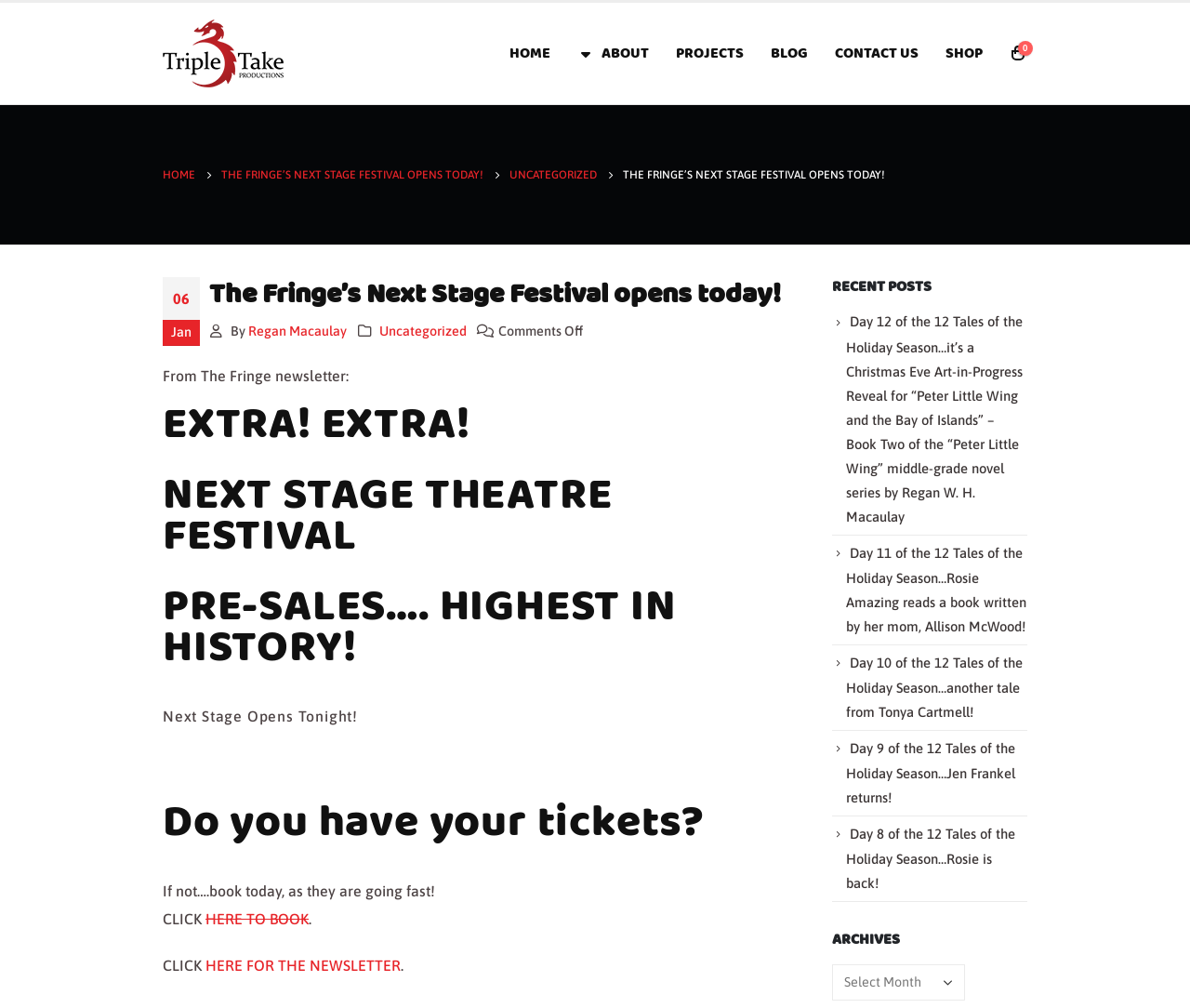Calculate the bounding box coordinates of the UI element given the description: "Regan Macaulay".

[0.209, 0.321, 0.292, 0.336]